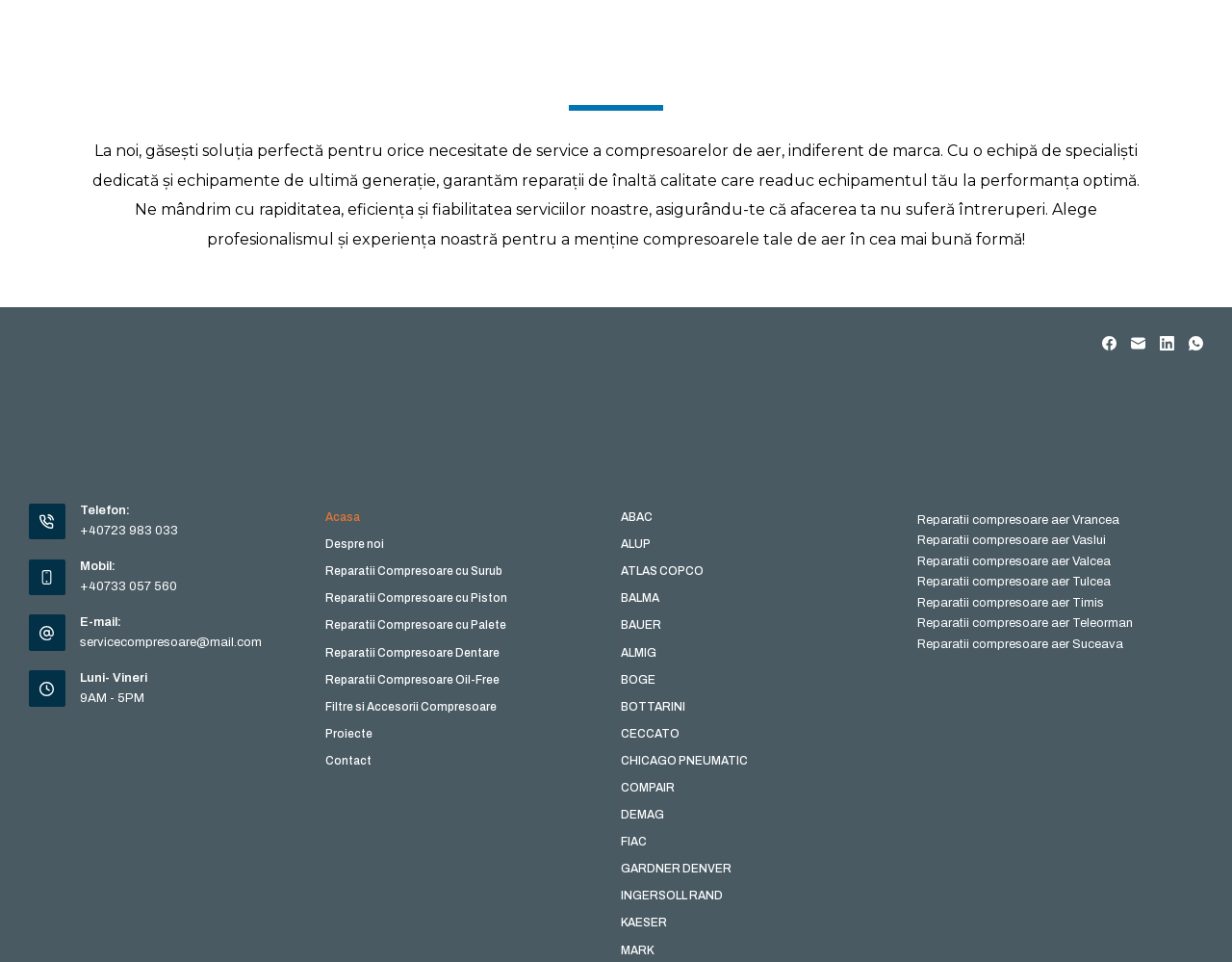Please provide a brief answer to the following inquiry using a single word or phrase:
What is the working schedule?

Luni-Vineri, 9AM-5PM